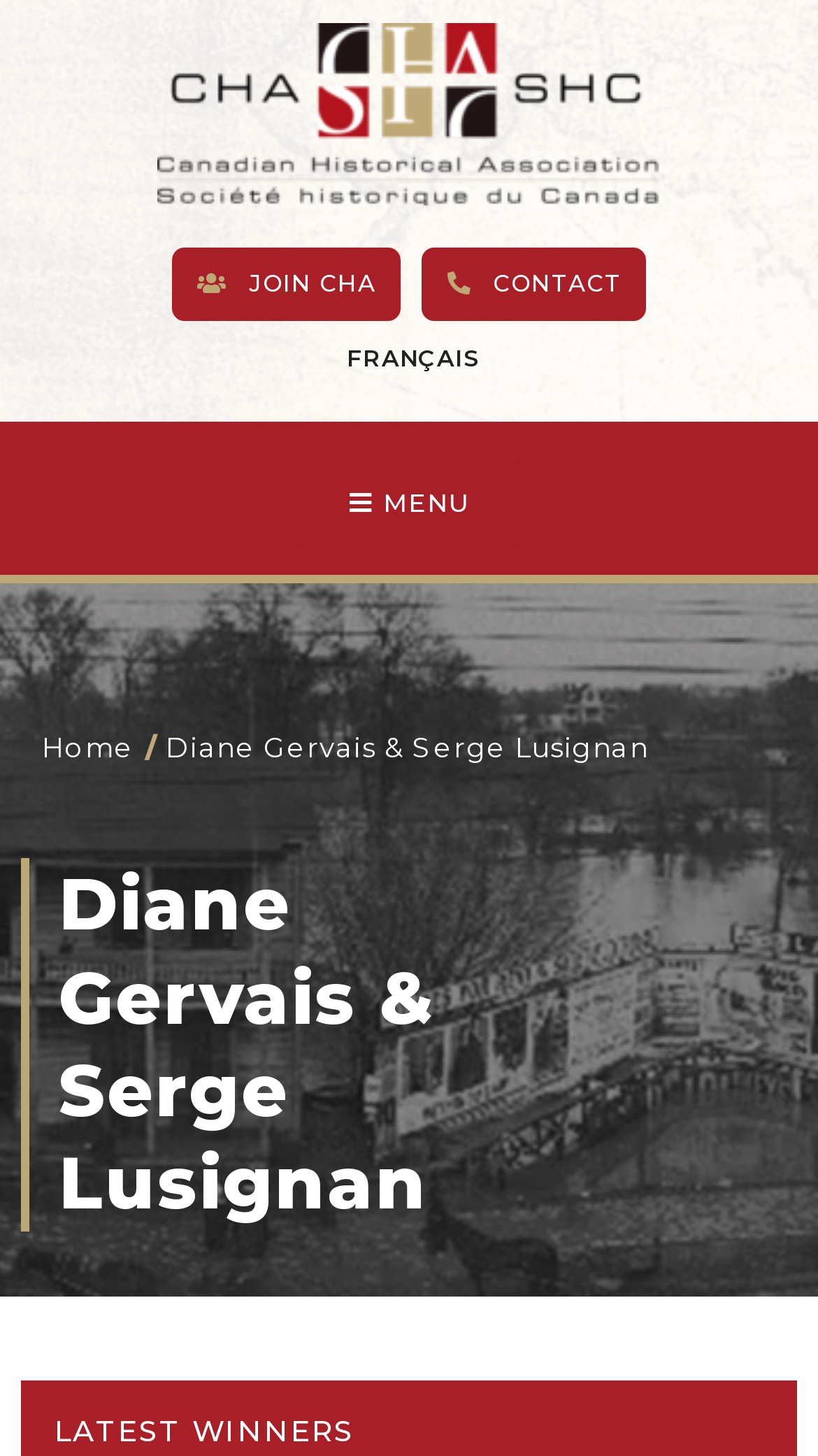What is the language of the webpage?
Please answer using one word or phrase, based on the screenshot.

French